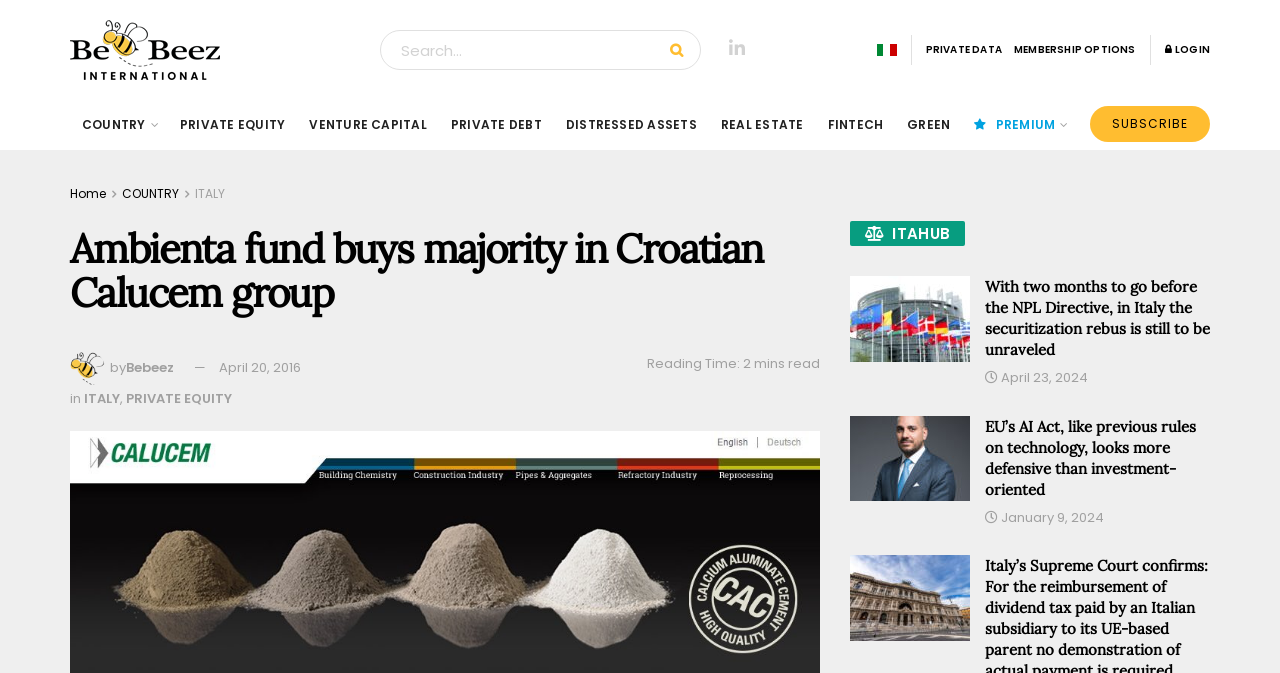Identify the bounding box coordinates of the clickable region required to complete the instruction: "View the article about EU’s AI Act". The coordinates should be given as four float numbers within the range of 0 and 1, i.e., [left, top, right, bottom].

[0.664, 0.618, 0.758, 0.745]